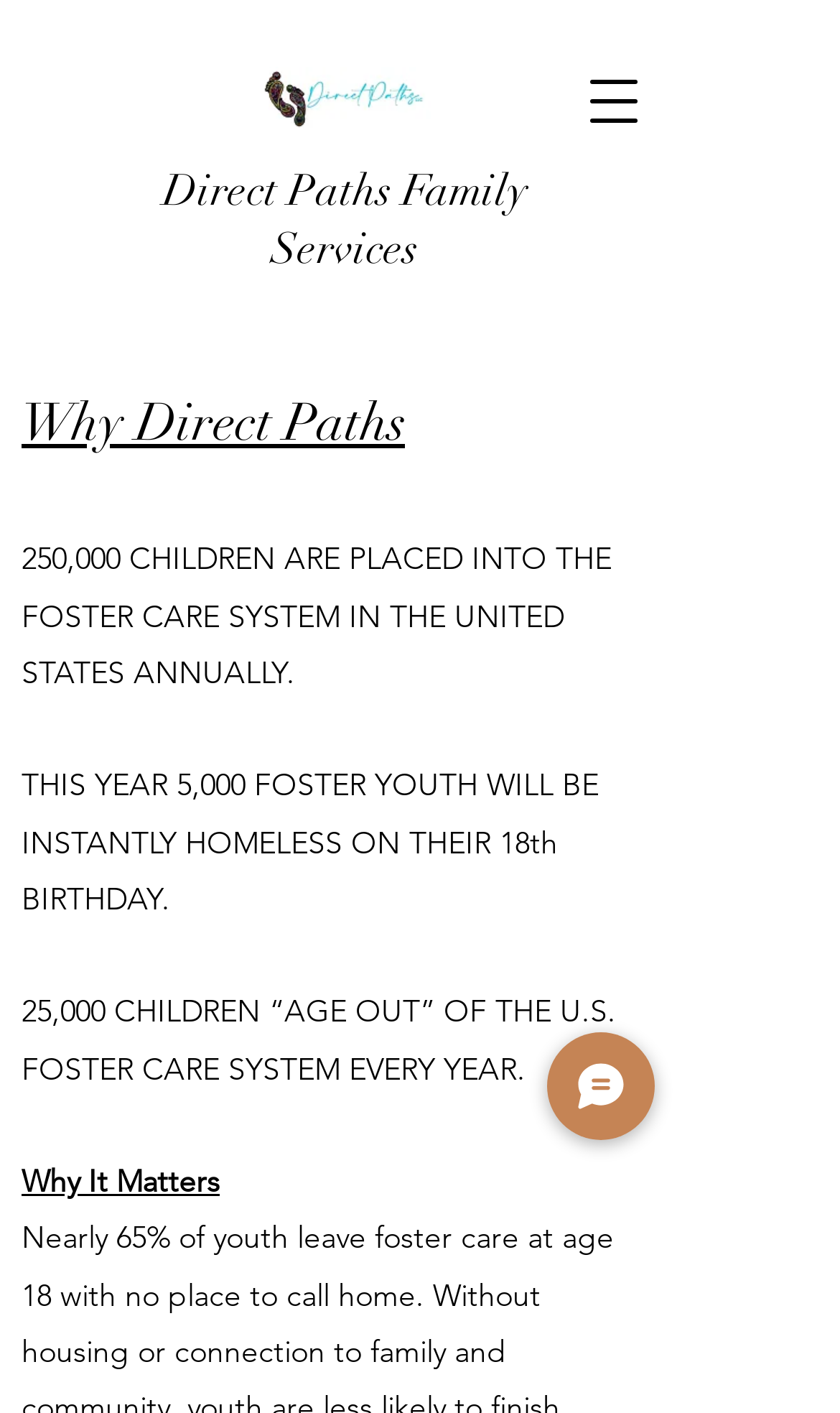What is the purpose of the 'Chat' button?
Please use the image to provide an in-depth answer to the question.

The 'Chat' button is likely used to initiate a chat or conversation with someone, possibly a representative of Direct Paths Family Services.